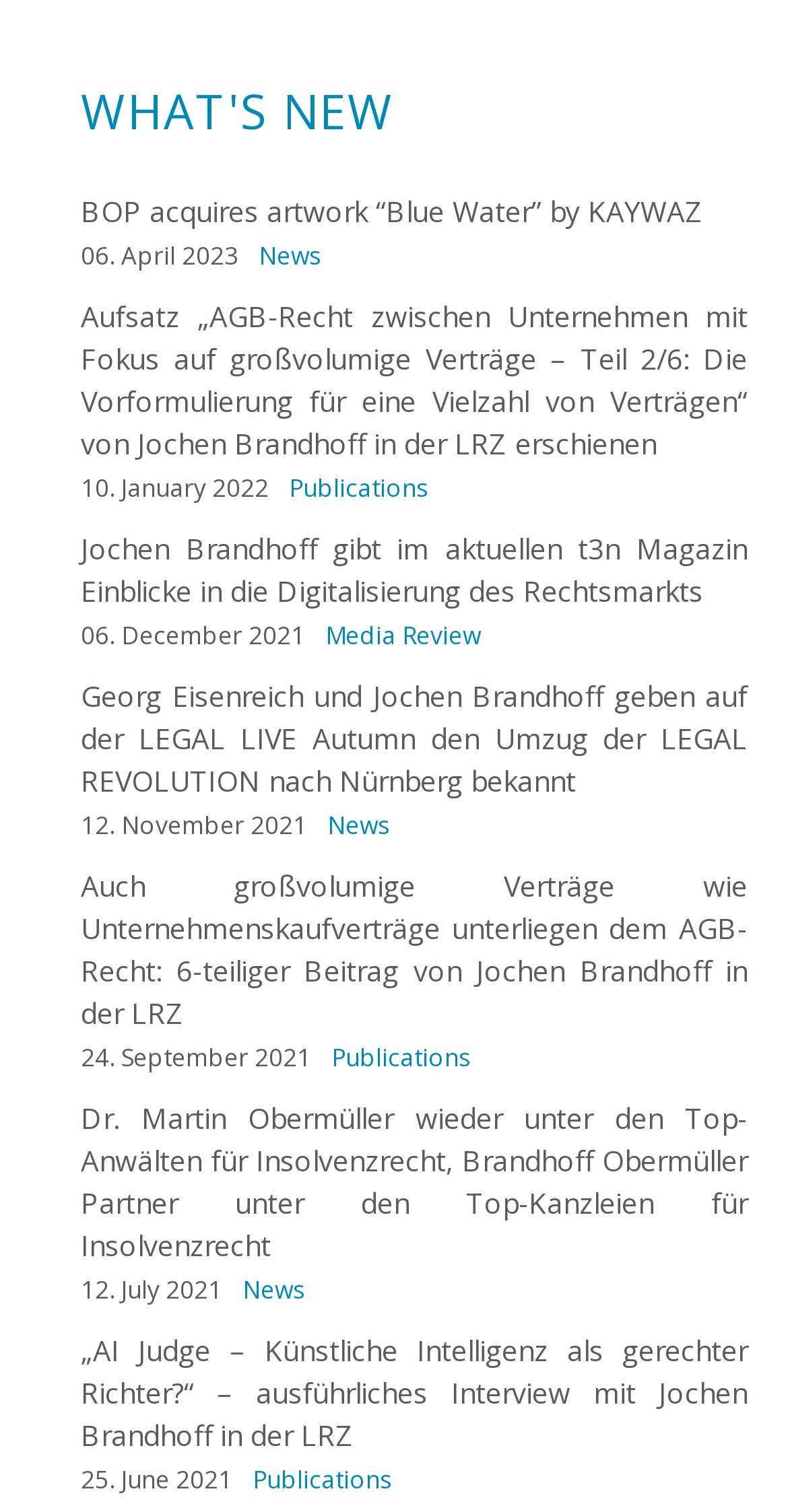Give a concise answer of one word or phrase to the question: 
What is the date of the second publication?

10. January 2022